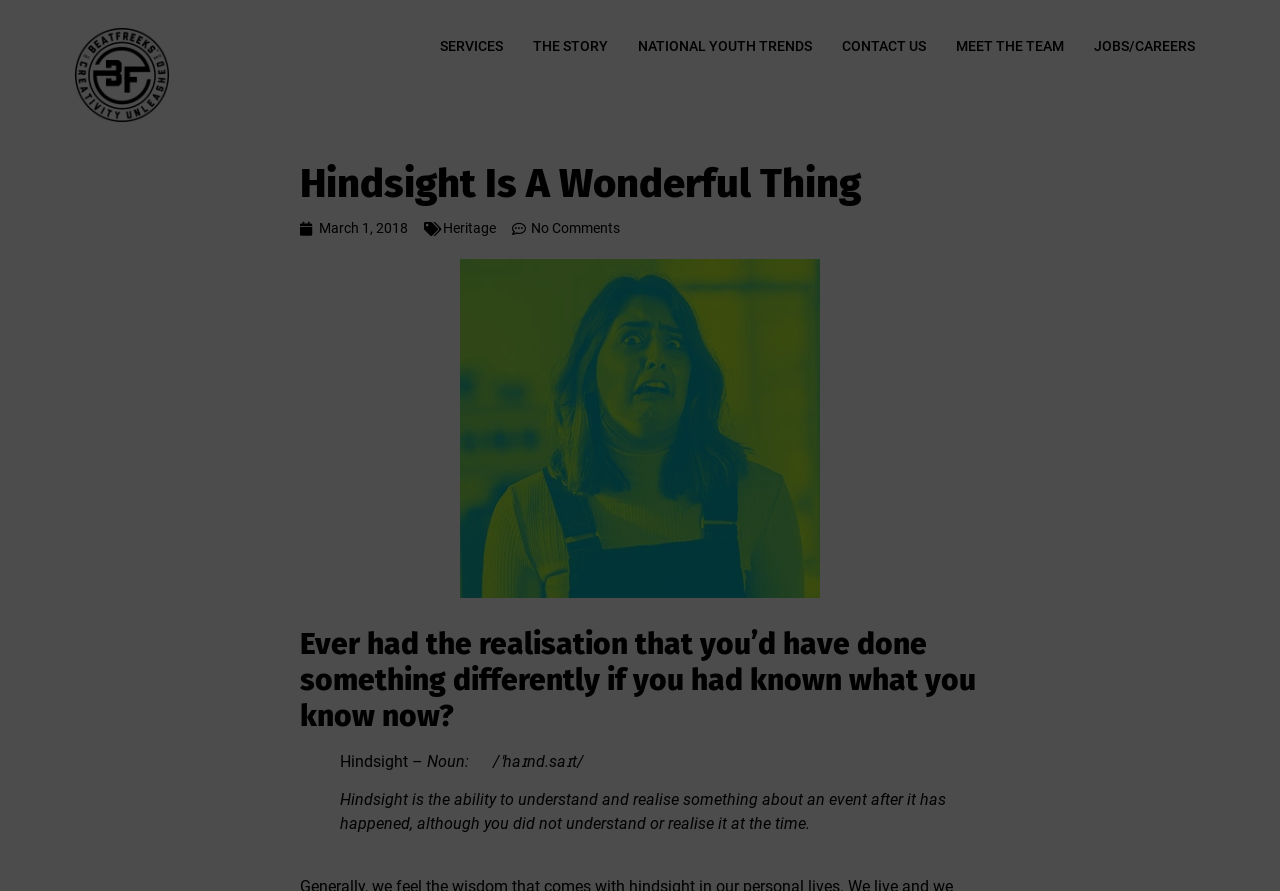From the screenshot, find the bounding box of the UI element matching this description: "National Youth Trends". Supply the bounding box coordinates in the form [left, top, right, bottom], each a float between 0 and 1.

[0.498, 0.026, 0.634, 0.077]